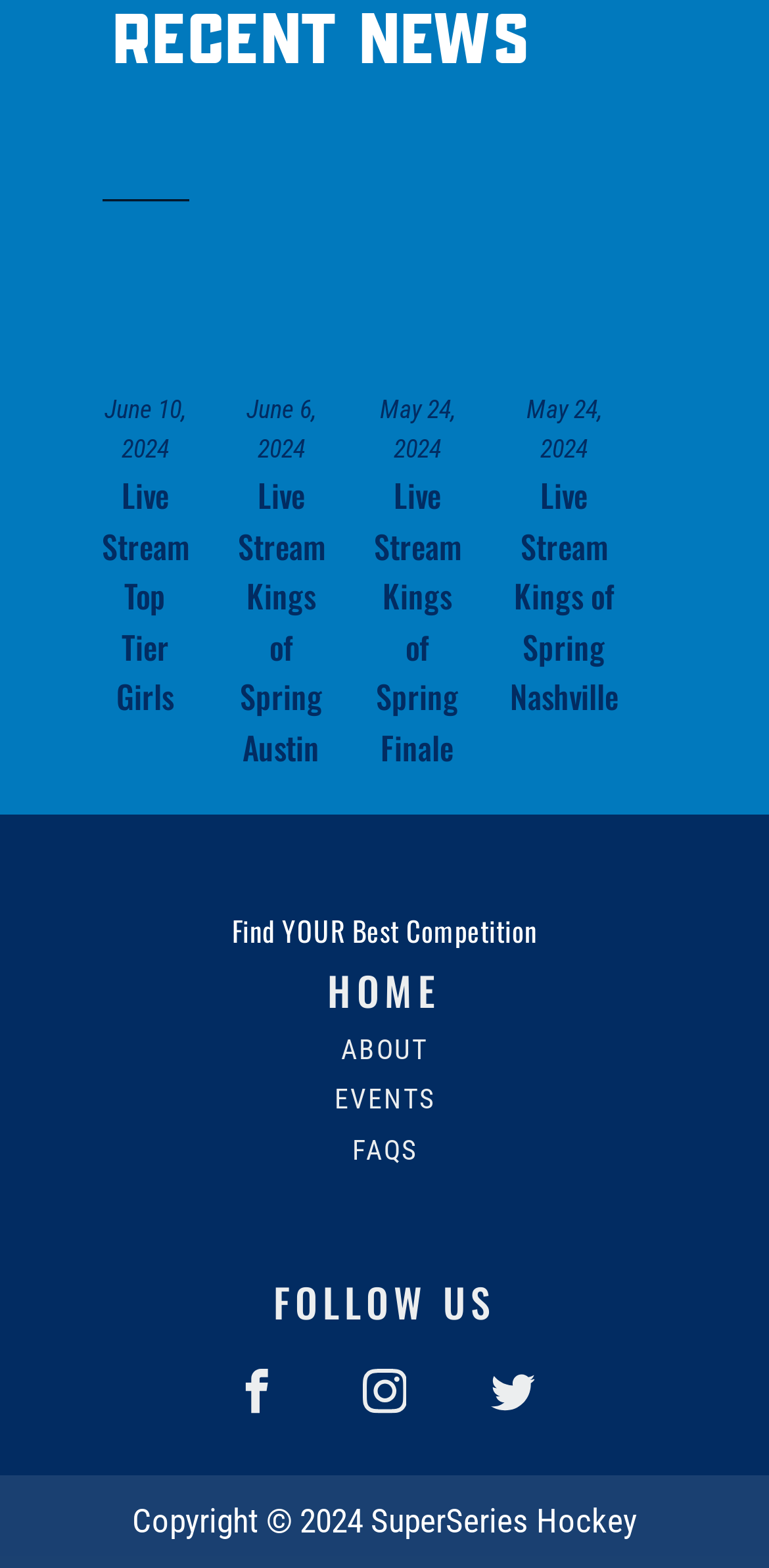What is the name of the event on May 24, 2024?
Based on the image content, provide your answer in one word or a short phrase.

Kings of Spring Finale